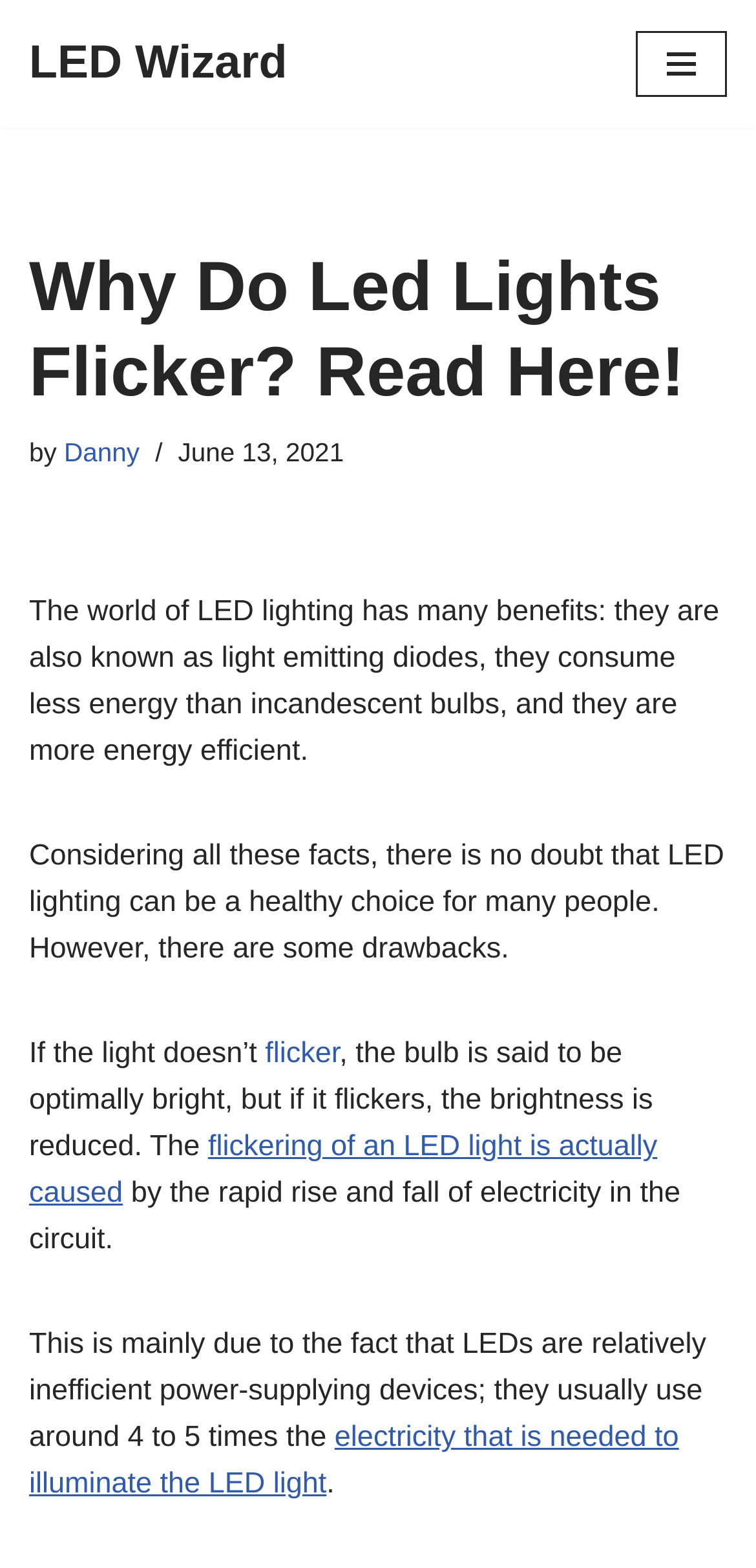Use the details in the image to answer the question thoroughly: 
Why are LEDs relatively inefficient power-supplying devices?

The webpage explains that LEDs are relatively inefficient power-supplying devices because they usually use around 4 to 5 times the electricity that is needed to illuminate the LED light.